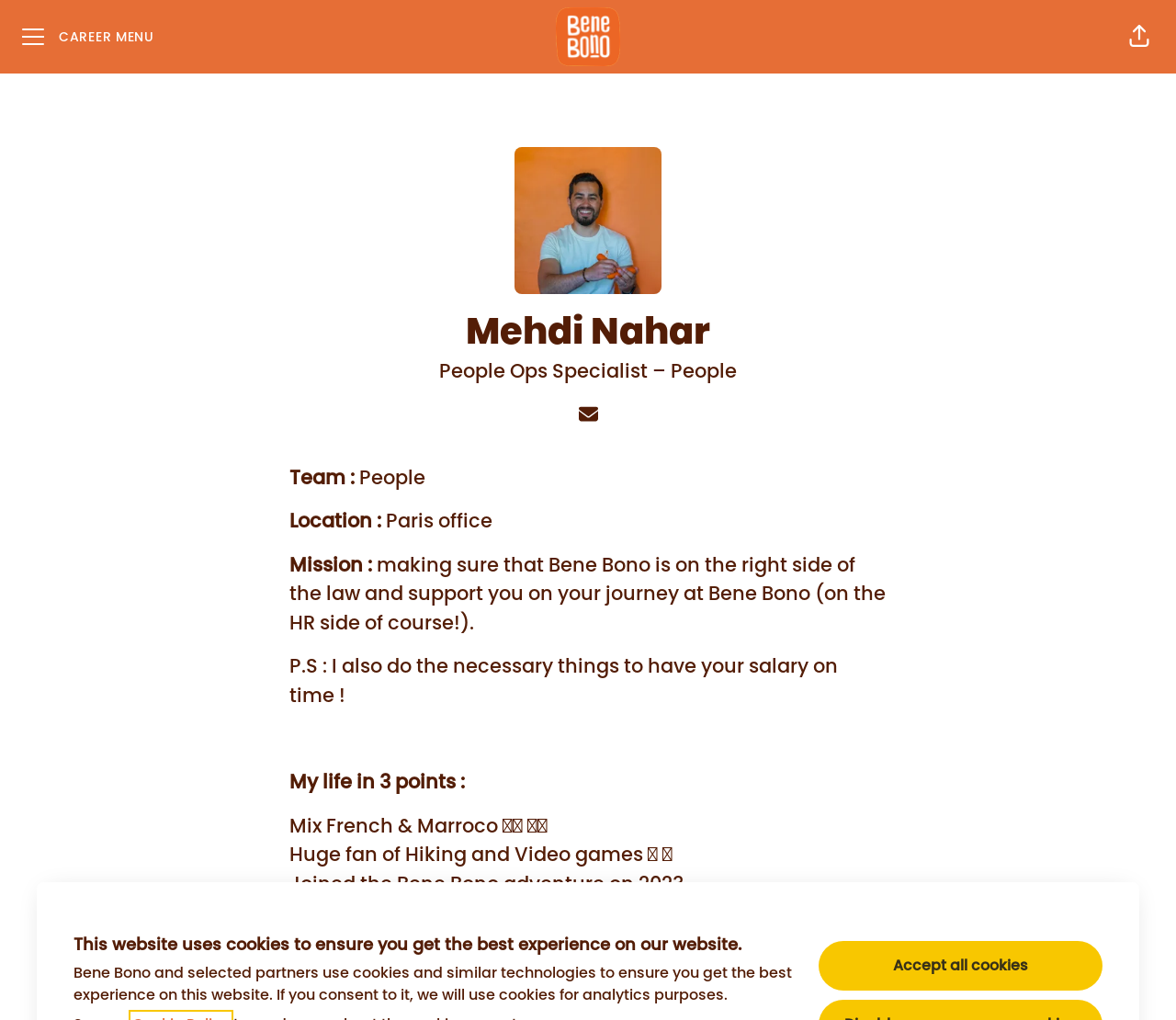When did Mehdi Nahar join Bene Bono?
Please provide a comprehensive answer based on the information in the image.

I found this information by looking at the text 'Joined the Bene Bono adventure on' and then reading the year next to it which says '2023'.